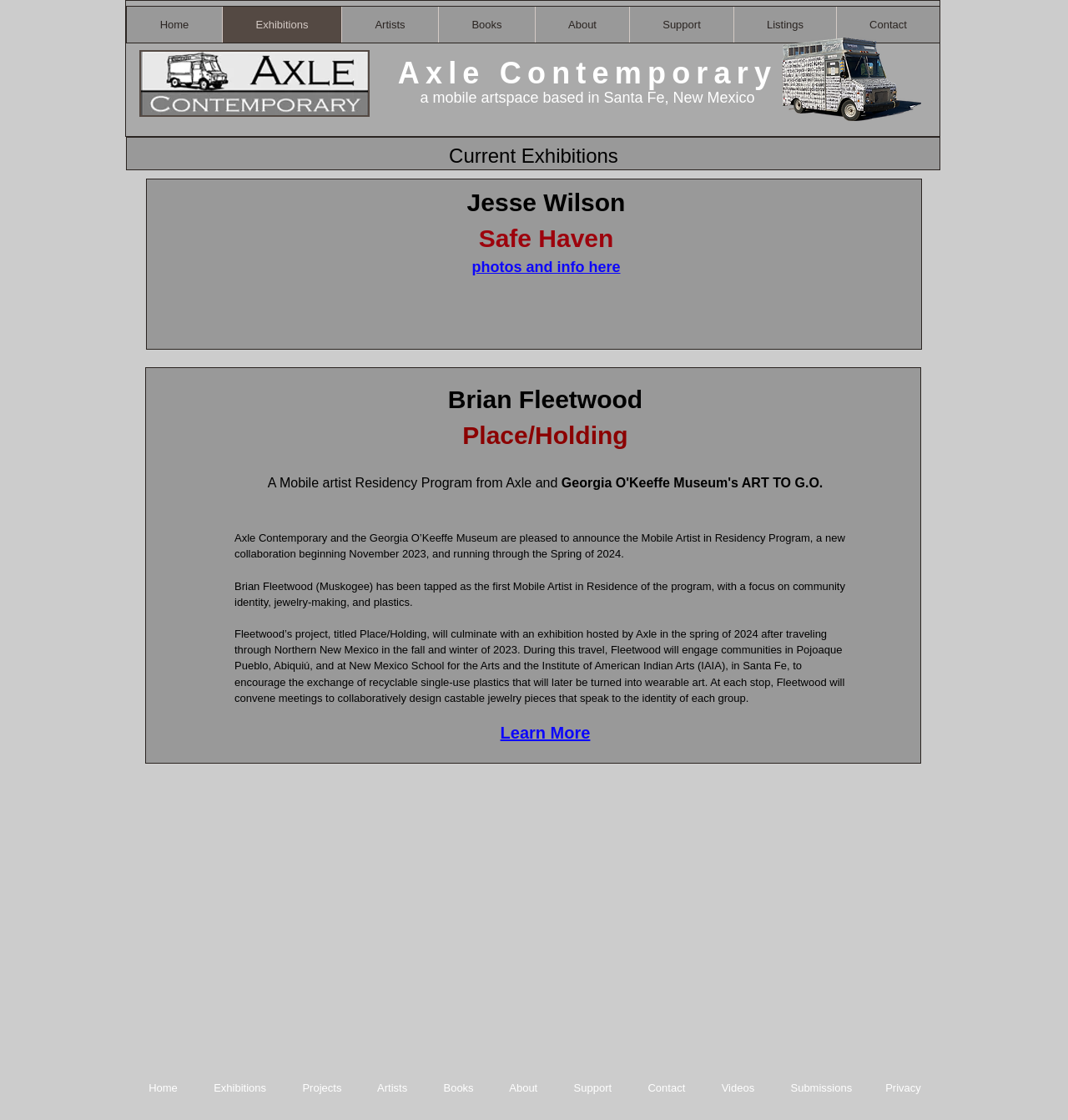How many links are there in the navigation menu?
Based on the image, provide a one-word or brief-phrase response.

9